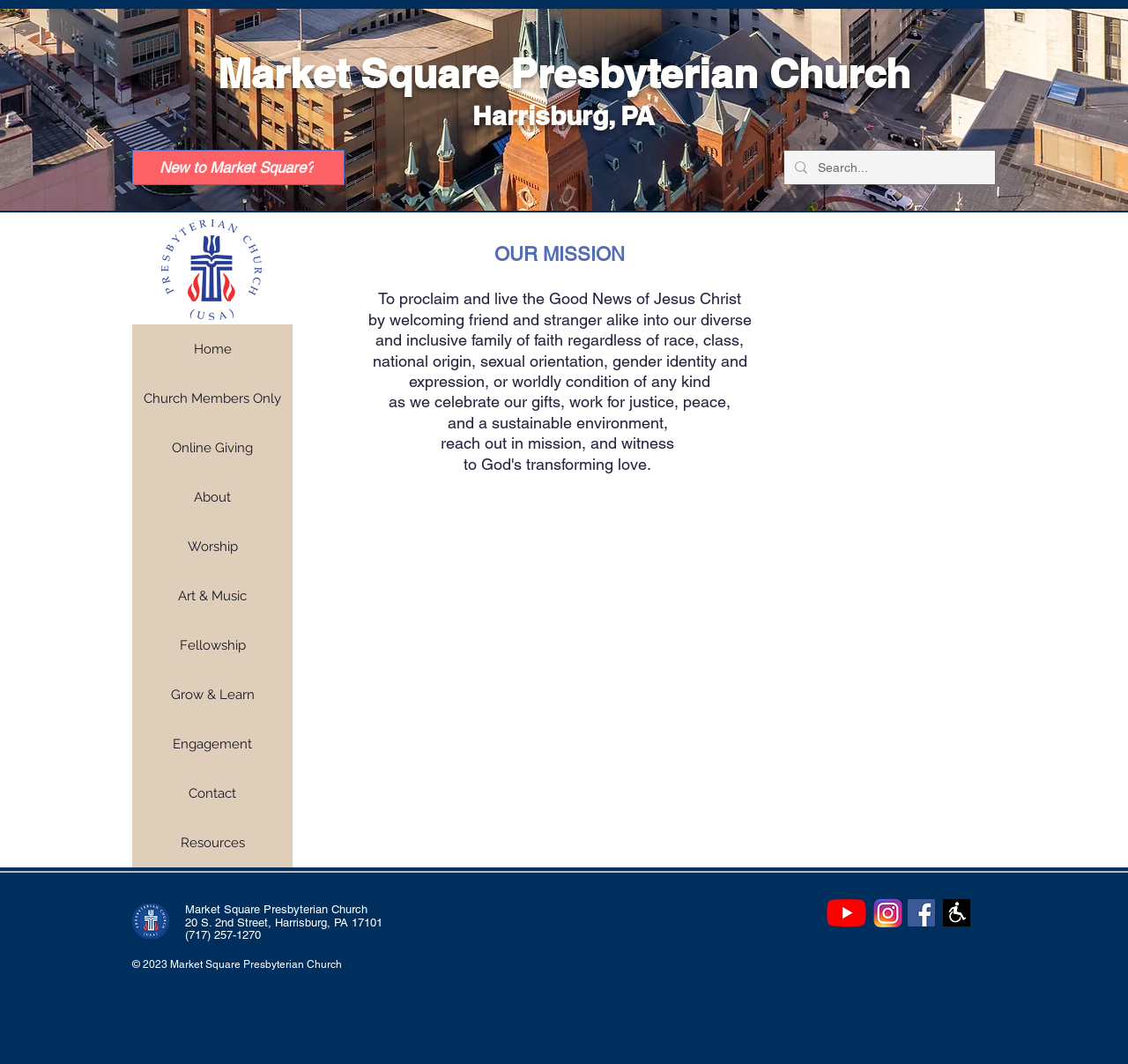Give the bounding box coordinates for the element described by: "(717) 257-1270".

[0.164, 0.872, 0.231, 0.885]